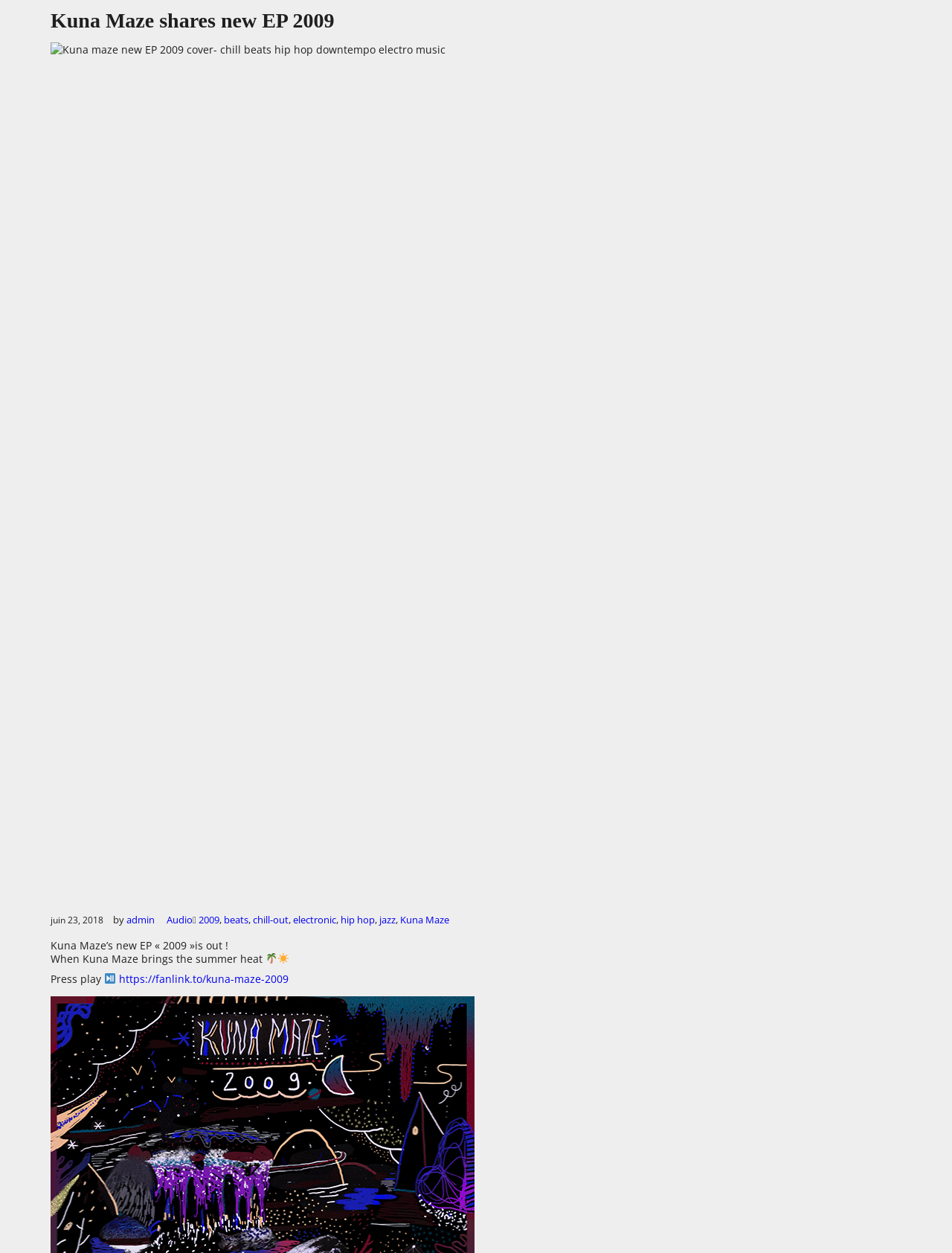Please respond to the question using a single word or phrase:
What is the release date of Kuna Maze's EP?

June 23, 2018